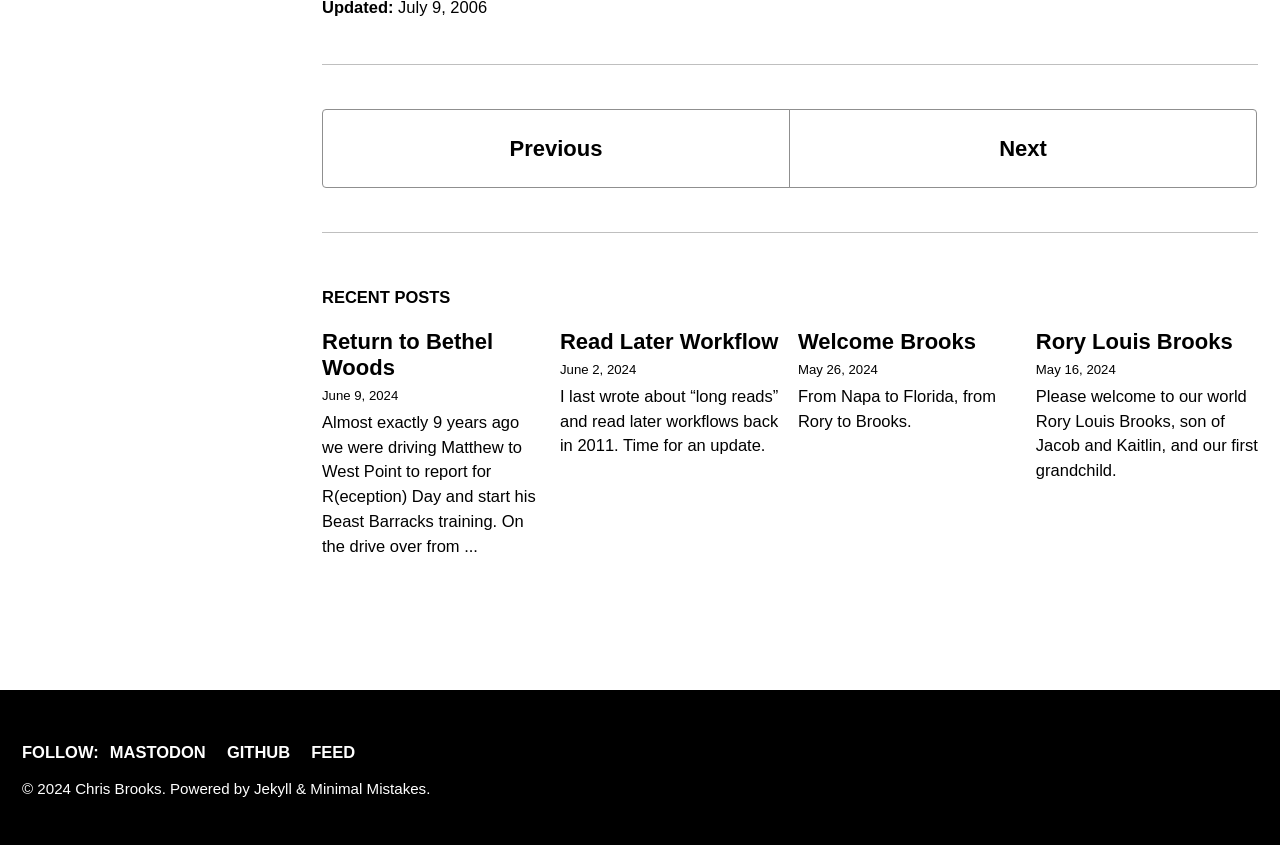Can you determine the bounding box coordinates of the area that needs to be clicked to fulfill the following instruction: "Click on 'Previous'"?

[0.252, 0.129, 0.617, 0.222]